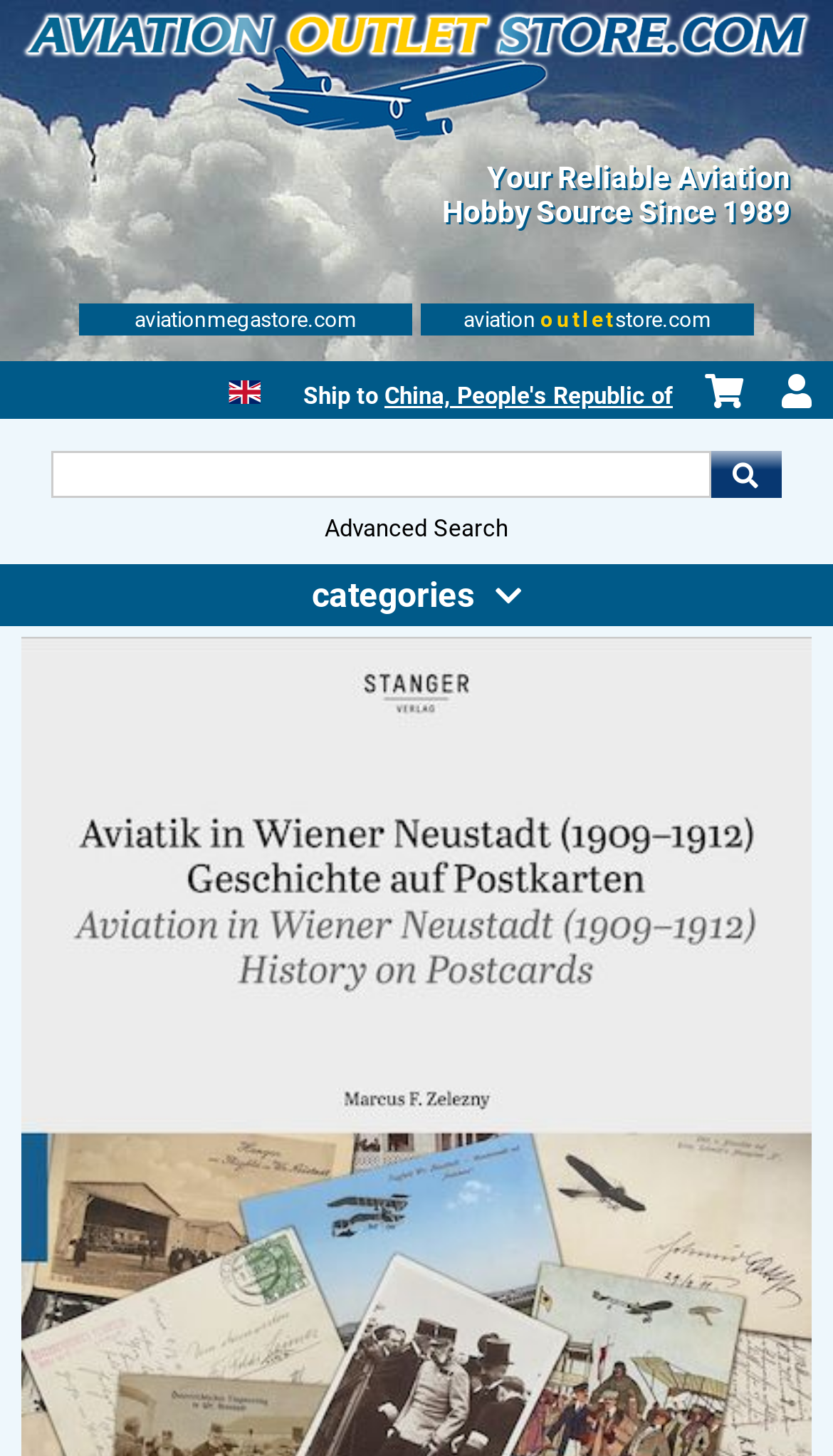What is the name of the online store?
Please respond to the question with as much detail as possible.

I determined the answer by looking at the top-left corner of the webpage, where I found the text 'Aviation Outlet Store'.